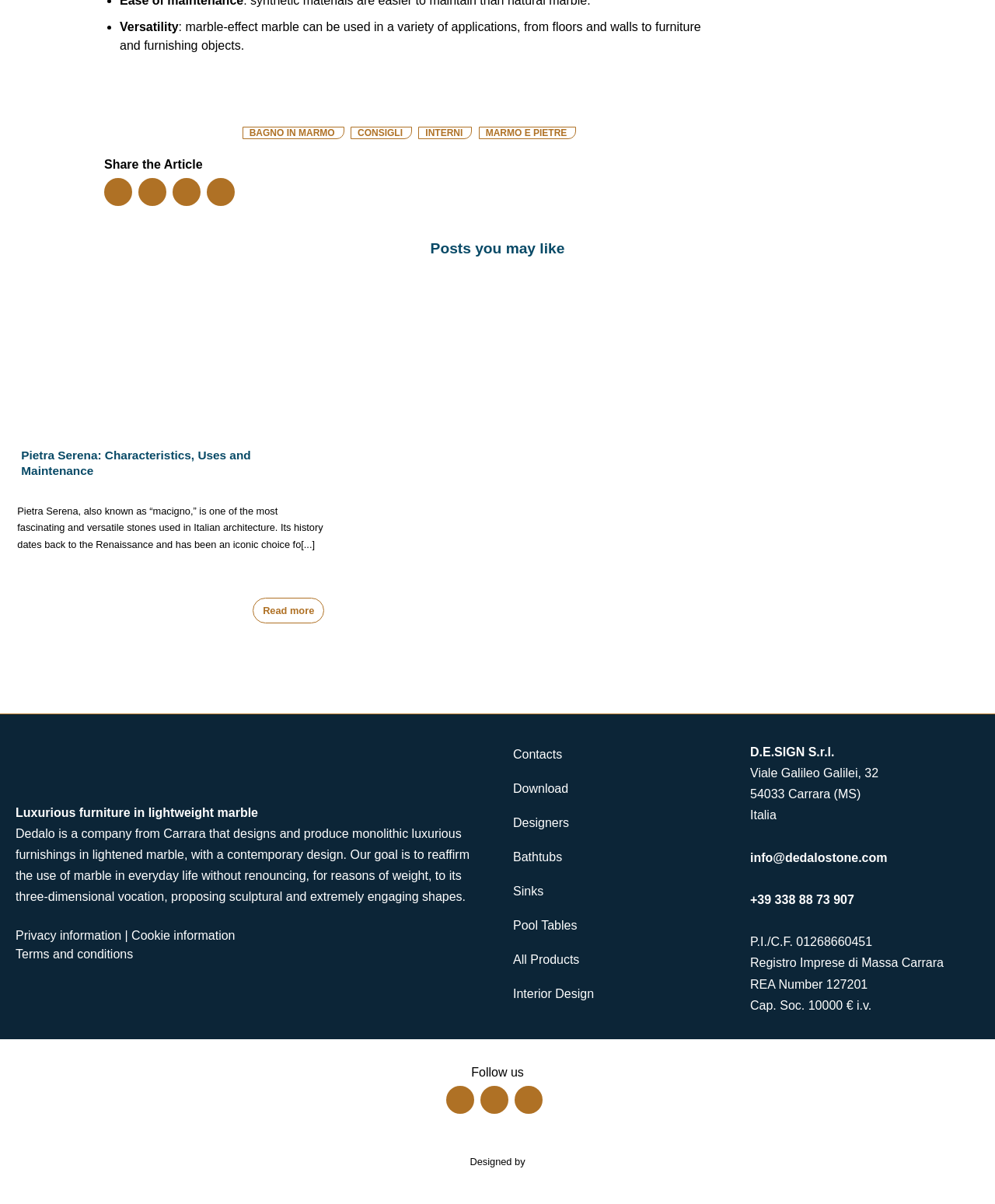Provide the bounding box coordinates of the HTML element described as: "Terms and conditions". The bounding box coordinates should be four float numbers between 0 and 1, i.e., [left, top, right, bottom].

[0.016, 0.787, 0.134, 0.798]